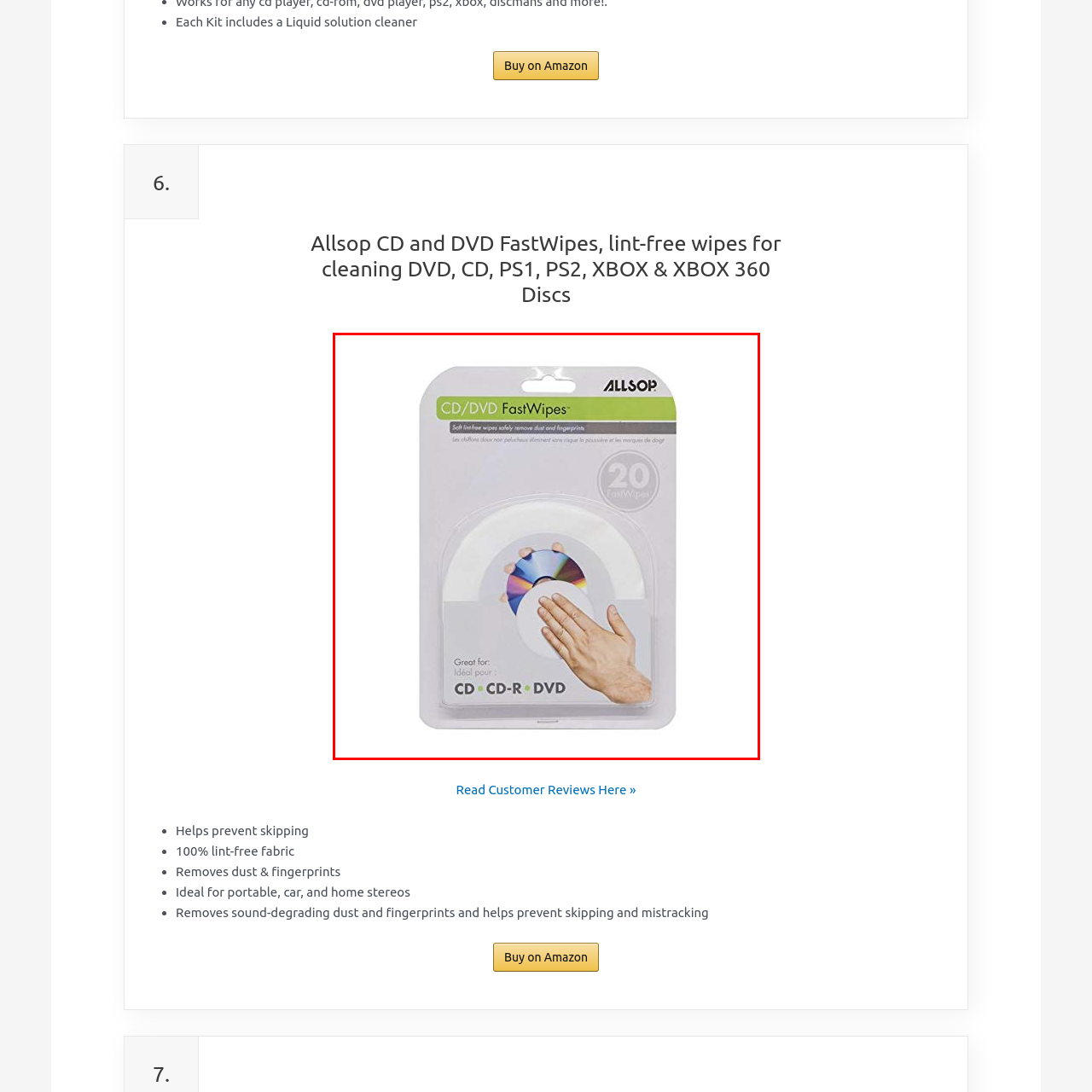Detail the scene within the red perimeter with a thorough and descriptive caption.

The image showcases the Allsop CD/DVD FastWipes packaging, designed for cleaning discs like CDs, DVDs, as well as gaming discs for consoles such as PS1, PS2, XBOX, and XBOX 360. The packaging is predominantly white and features an illustration of a hand gently wiping a disc, indicating the gentle nature of the product. Prominently displayed on the top is the product name "CD/DVD FastWipes," alongside a subtitle that emphasizes the wipes' ability to safely remove dust and fingerprints. The packaging highlights that it contains 20 lint-free wipes, ideal for preventing skipping and maintaining sound quality by ensuring discs are free from debris. This product is not only suitable for home use but also for portable and car stereo systems, making it a versatile cleaning solution for all disc media.